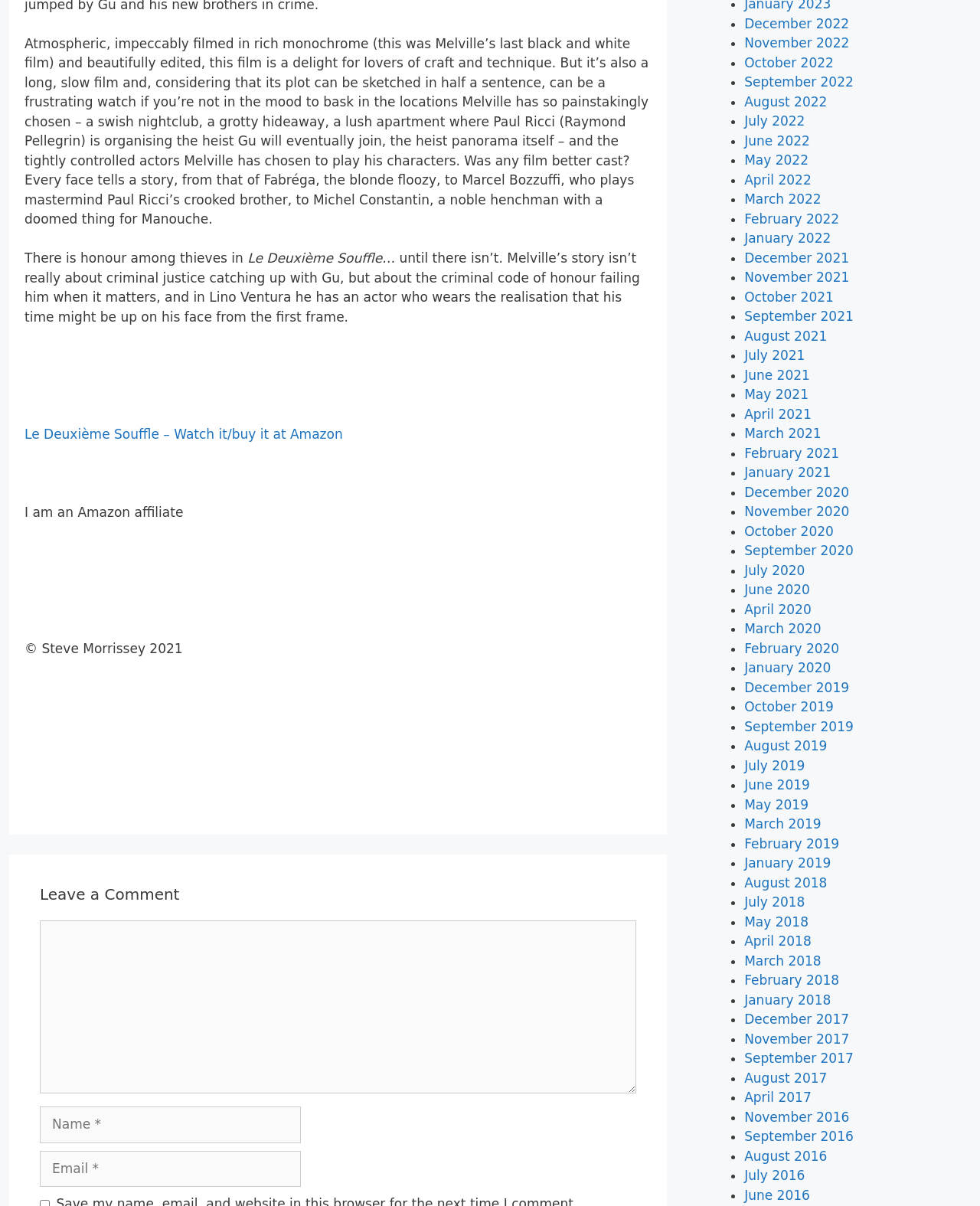Who is the author of the review?
Provide an in-depth and detailed explanation in response to the question.

The author of the review is Steve Morrissey, as indicated by the text '© Steve Morrissey 2021' at the bottom of the webpage. This text suggests that Steve Morrissey is the copyright holder and therefore the author of the review.